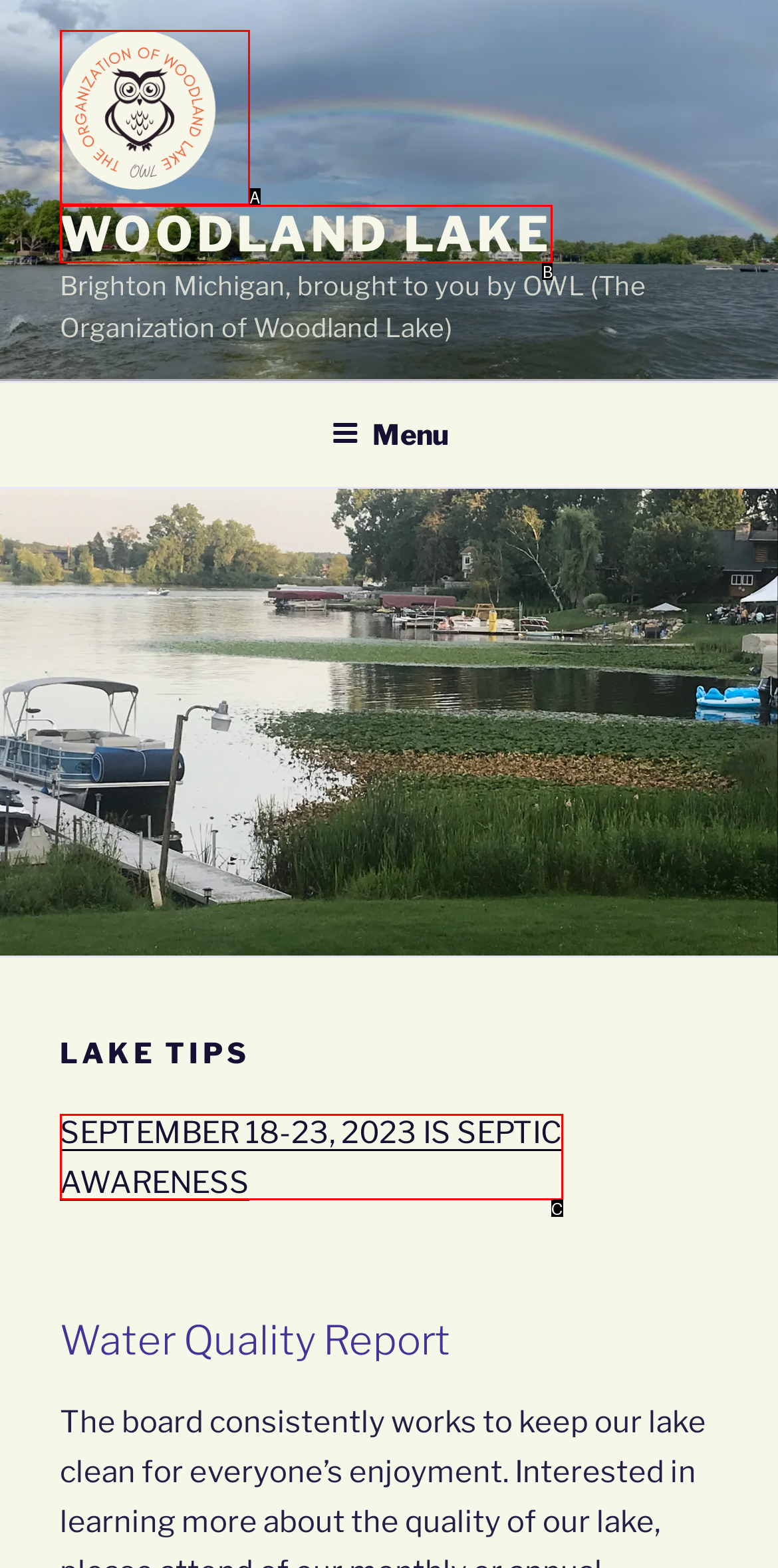Tell me which one HTML element best matches the description: BACK TO HOME Answer with the option's letter from the given choices directly.

None